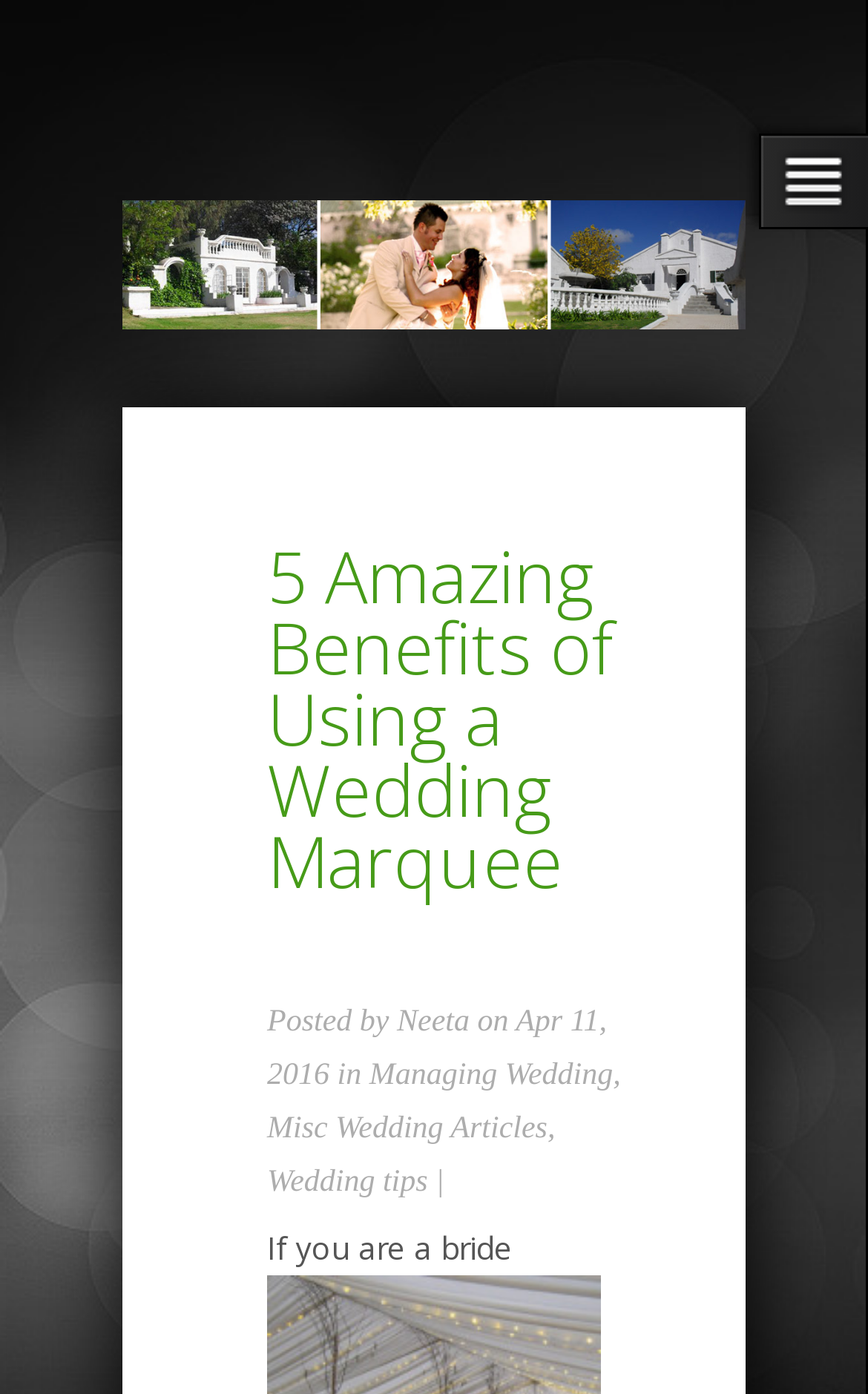How many links are below the article title?
Answer the question with as much detail as you can, using the image as a reference.

The number of links below the article title can be found by counting the links, which are 'Managing Wedding', 'Misc Wedding Articles', and 'Wedding tips'.